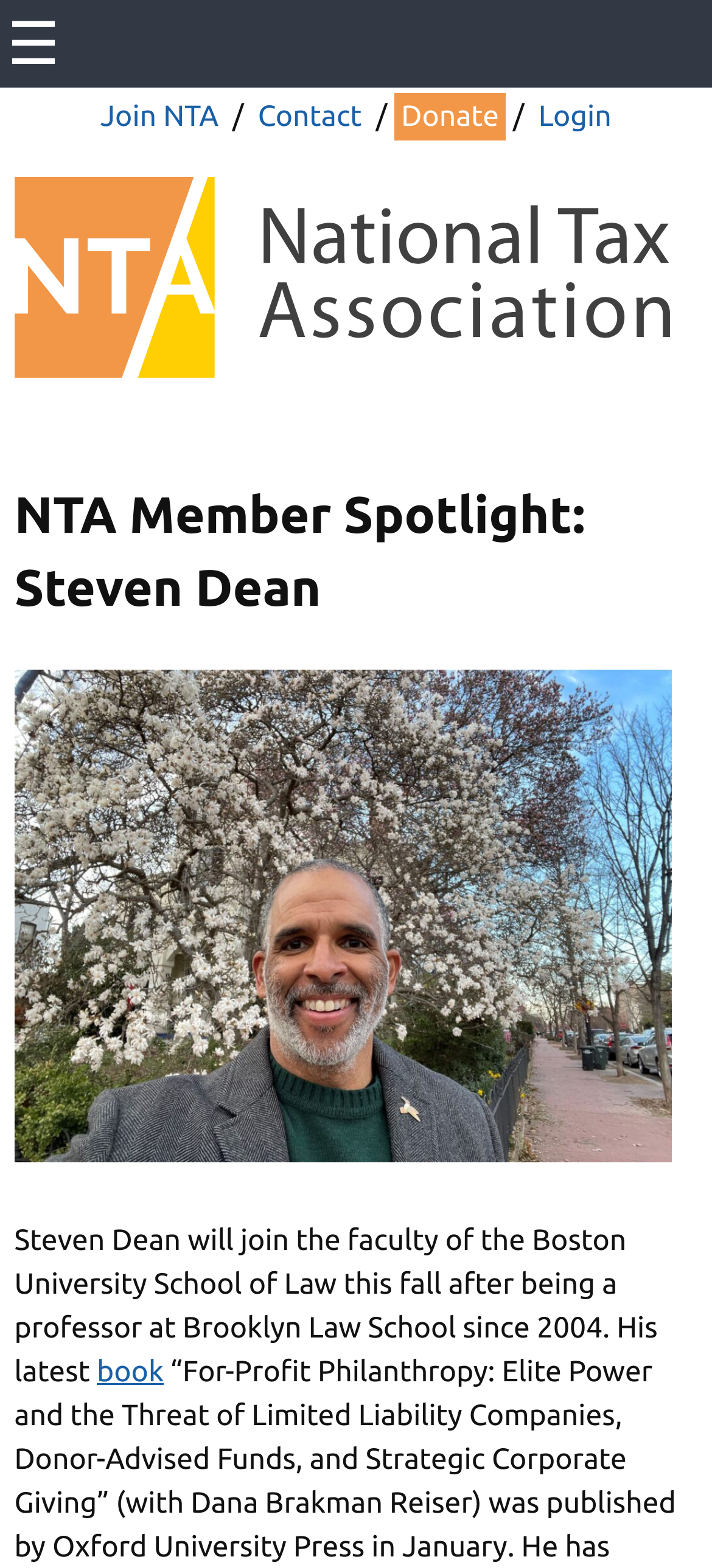What is Steven Dean's new affiliation?
Answer the question with a single word or phrase by looking at the picture.

Boston University School of Law